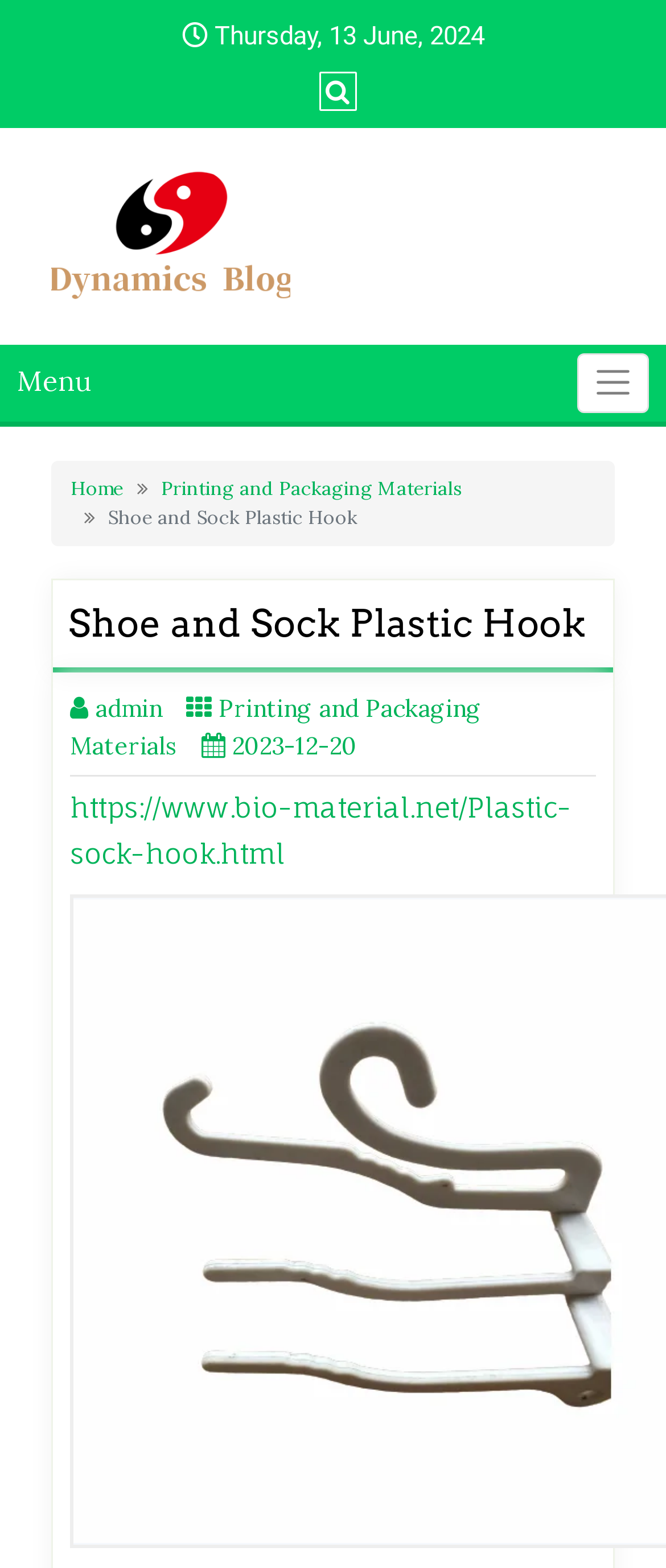Using the description: "alt="Dynamics Blog"", determine the UI element's bounding box coordinates. Ensure the coordinates are in the format of four float numbers between 0 and 1, i.e., [left, top, right, bottom].

[0.077, 0.139, 0.436, 0.158]